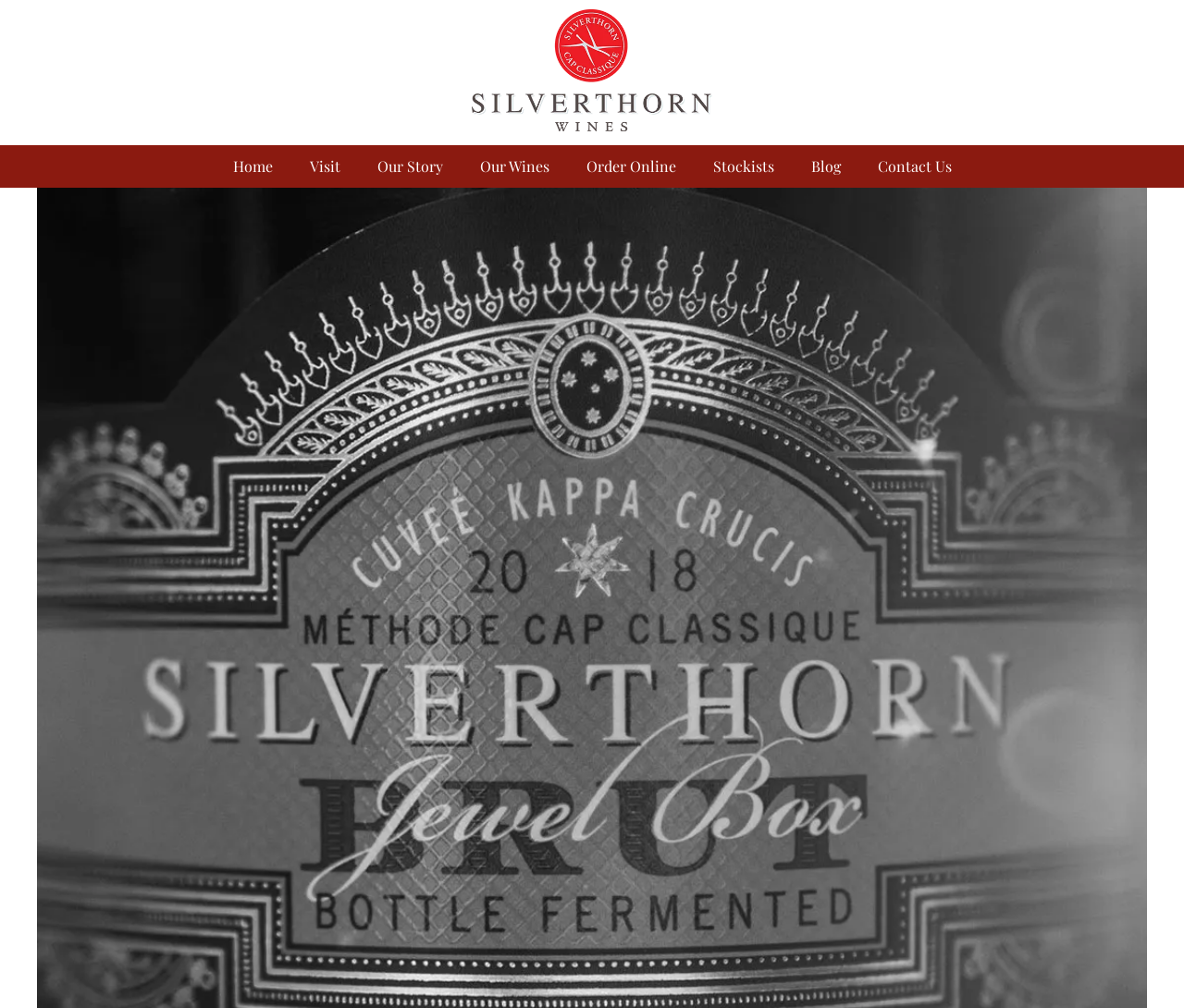Provide a short answer to the following question with just one word or phrase: What is the position of the 'Our Story' link?

Third from the left